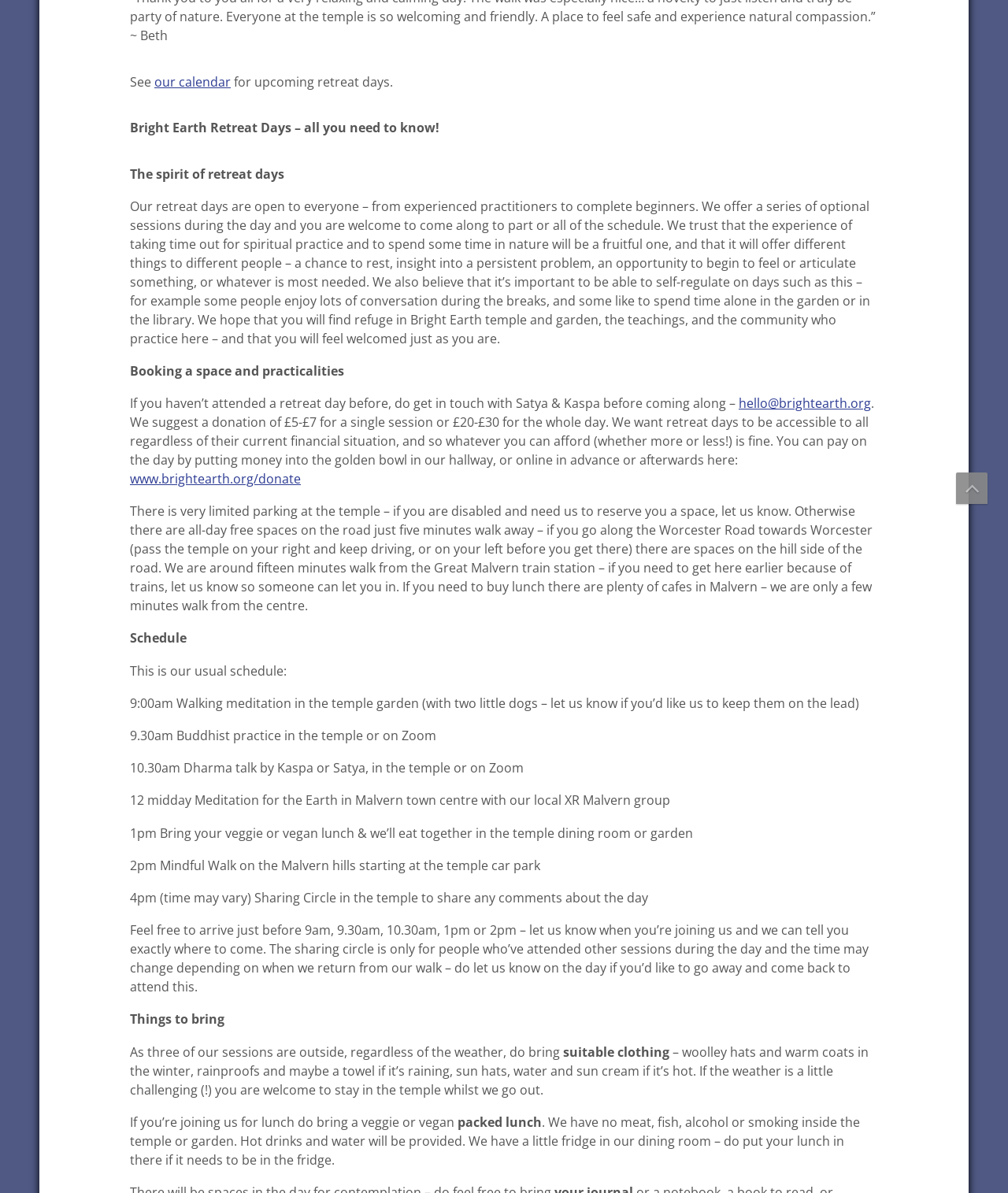Predict the bounding box for the UI component with the following description: "Come and stay".

[0.391, 0.013, 0.624, 0.046]